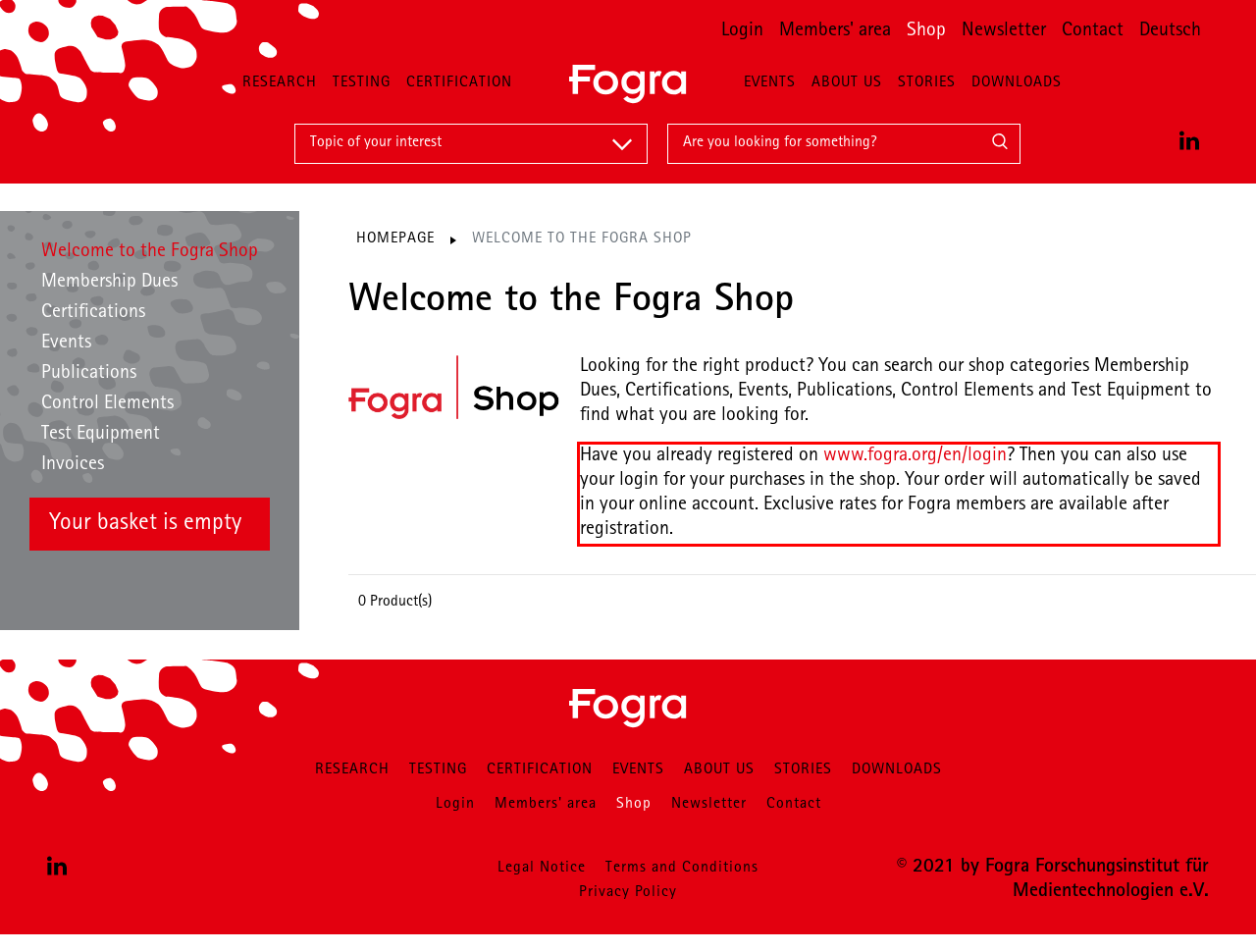Please use OCR to extract the text content from the red bounding box in the provided webpage screenshot.

Have you already registered on www.fogra.org/en/login? Then you can also use your login for your purchases in the shop. Your order will automatically be saved in your online account. Exclusive rates for Fogra members are available after registration.